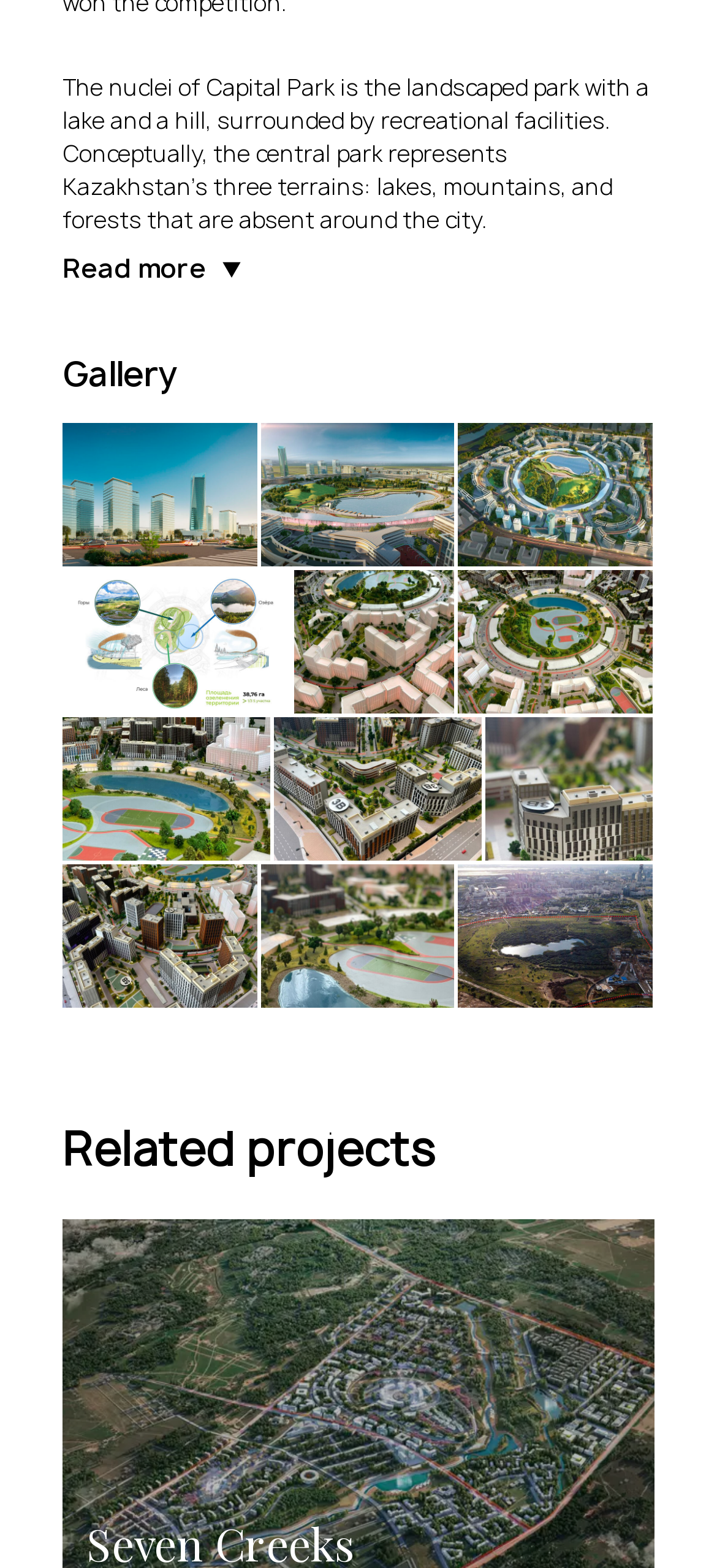Please answer the following question using a single word or phrase: 
What is the position of the 'Read more' button?

Top-left